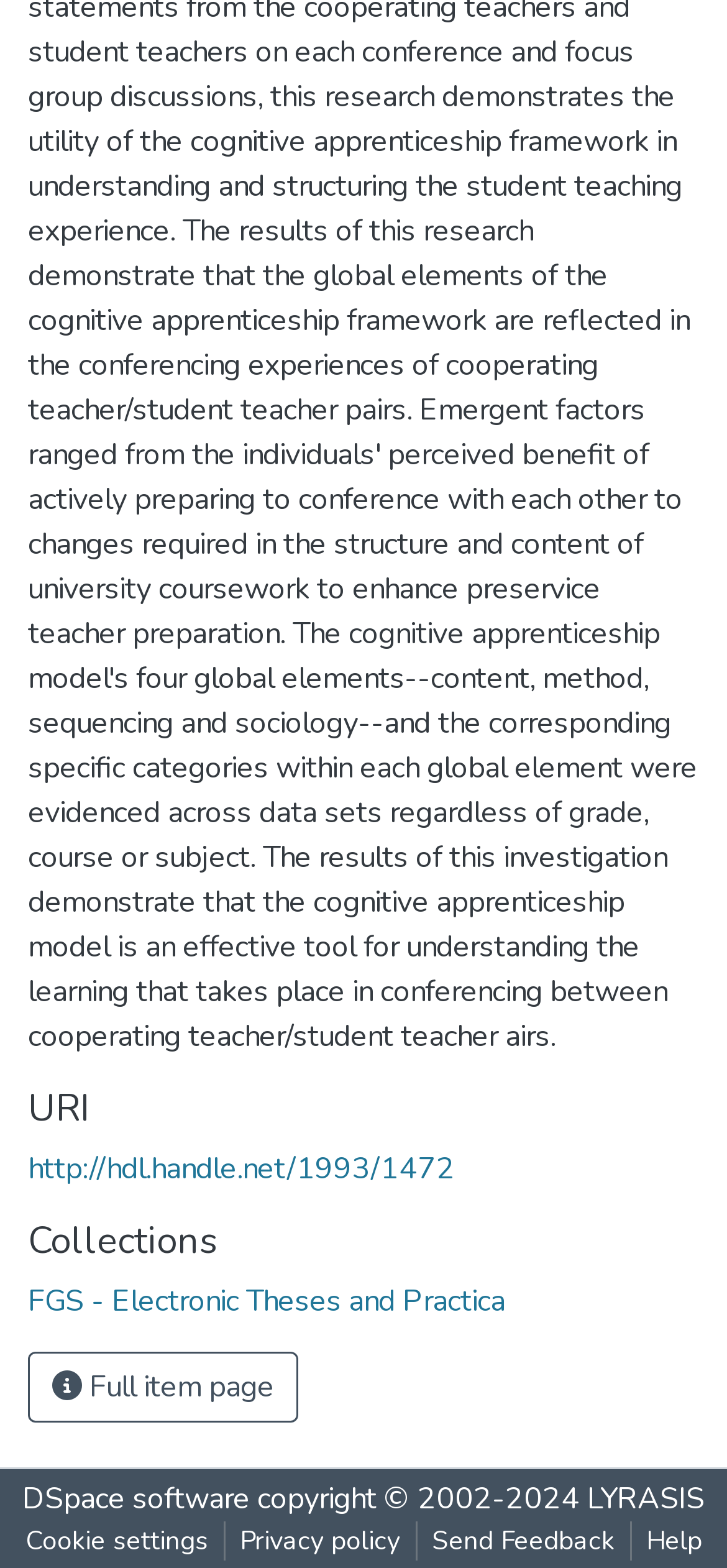Indicate the bounding box coordinates of the element that needs to be clicked to satisfy the following instruction: "View Rally on LinkedIn". The coordinates should be four float numbers between 0 and 1, i.e., [left, top, right, bottom].

None